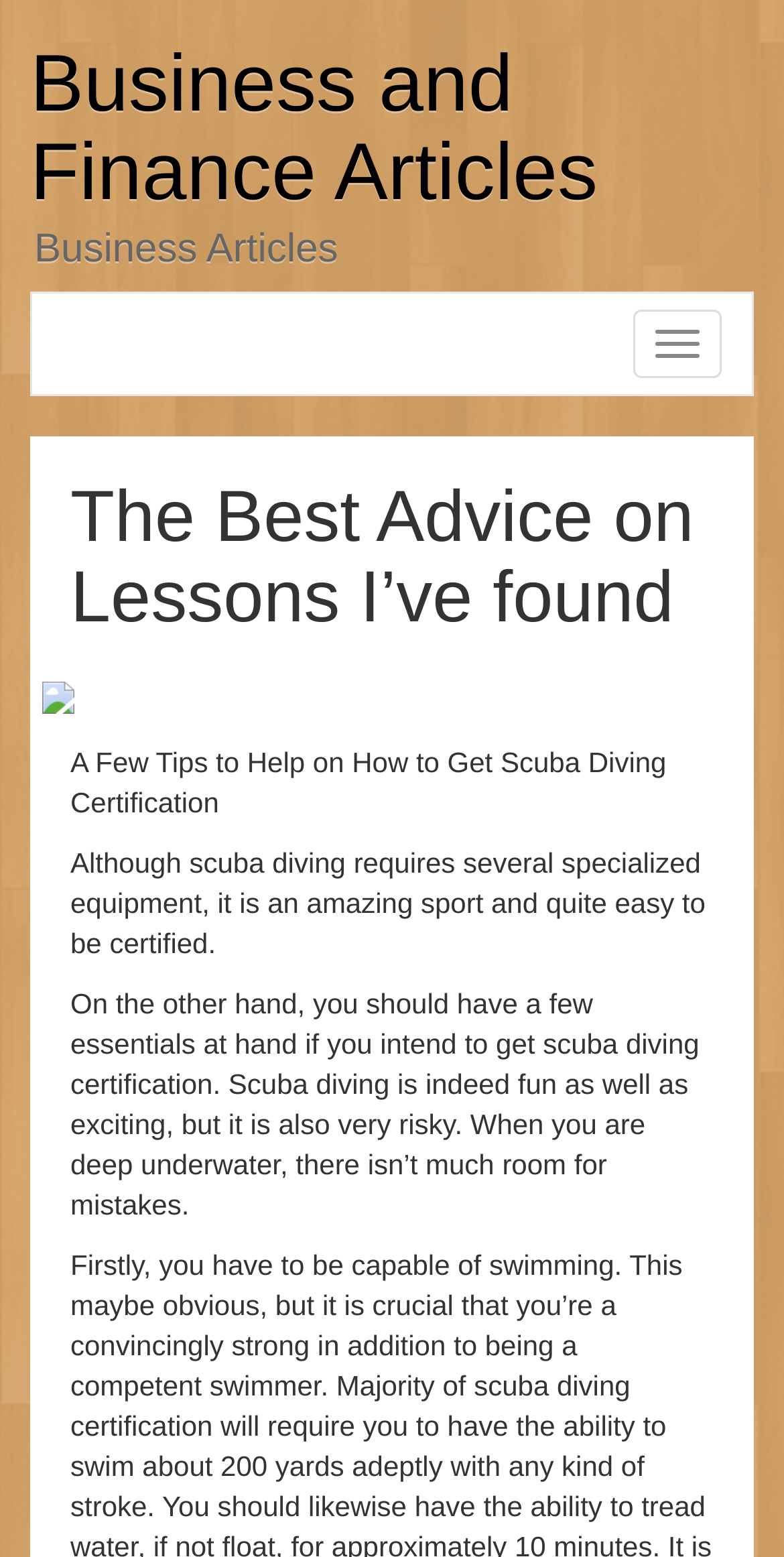Give a detailed account of the webpage, highlighting key information.

The webpage is about business and finance articles, with a focus on lessons and advice. At the top, there is a heading that reads "Business and Finance Articles" which is also a clickable link. Below this heading, there is another heading that says "Business Articles". 

On the right side of the page, there is a button labeled "Toggle navigation". When clicked, it reveals a header section that contains the title "The Best Advice on Lessons I’ve found" and an image below it. 

Below the header section, there are three paragraphs of text. The first paragraph is titled "A Few Tips to Help on How to Get Scuba Diving Certification". The second paragraph explains that scuba diving requires specialized equipment but is an amazing sport that is easy to get certified in. The third paragraph discusses the importance of having essentials at hand when getting scuba diving certification, as it can be a risky activity.